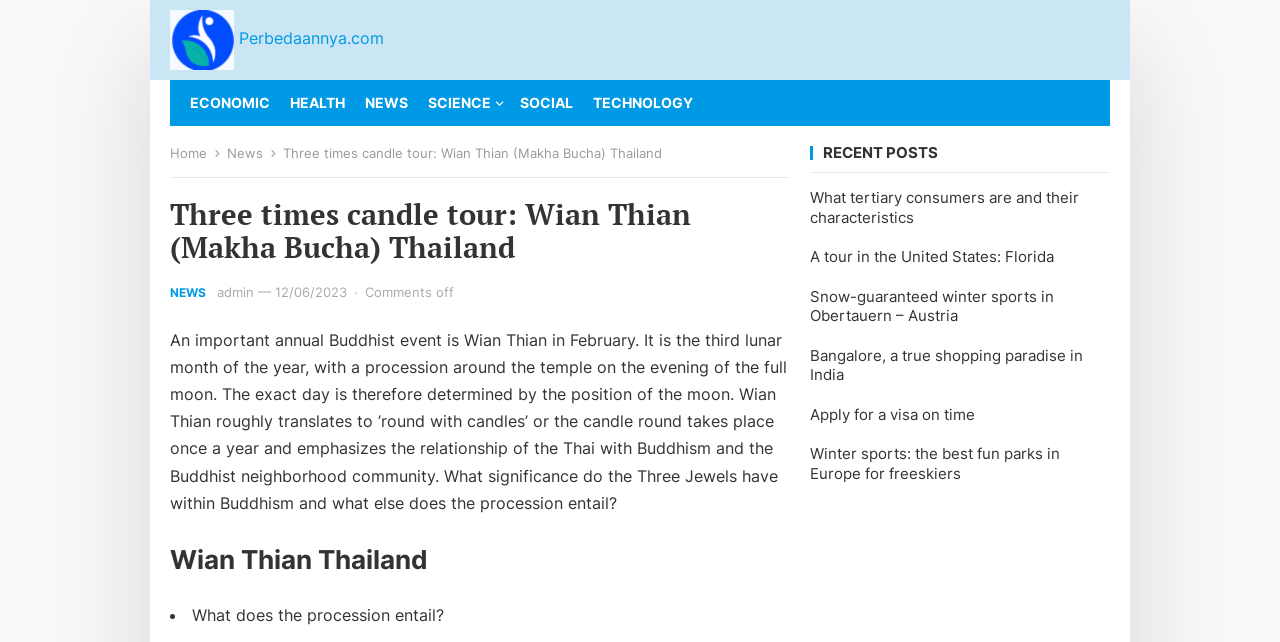What is the significance of the Three Jewels in Buddhism?
Using the details from the image, give an elaborate explanation to answer the question.

The article mentions the significance of the Three Jewels in Buddhism, but it does not provide a clear explanation. It only asks the question and does not provide an answer.